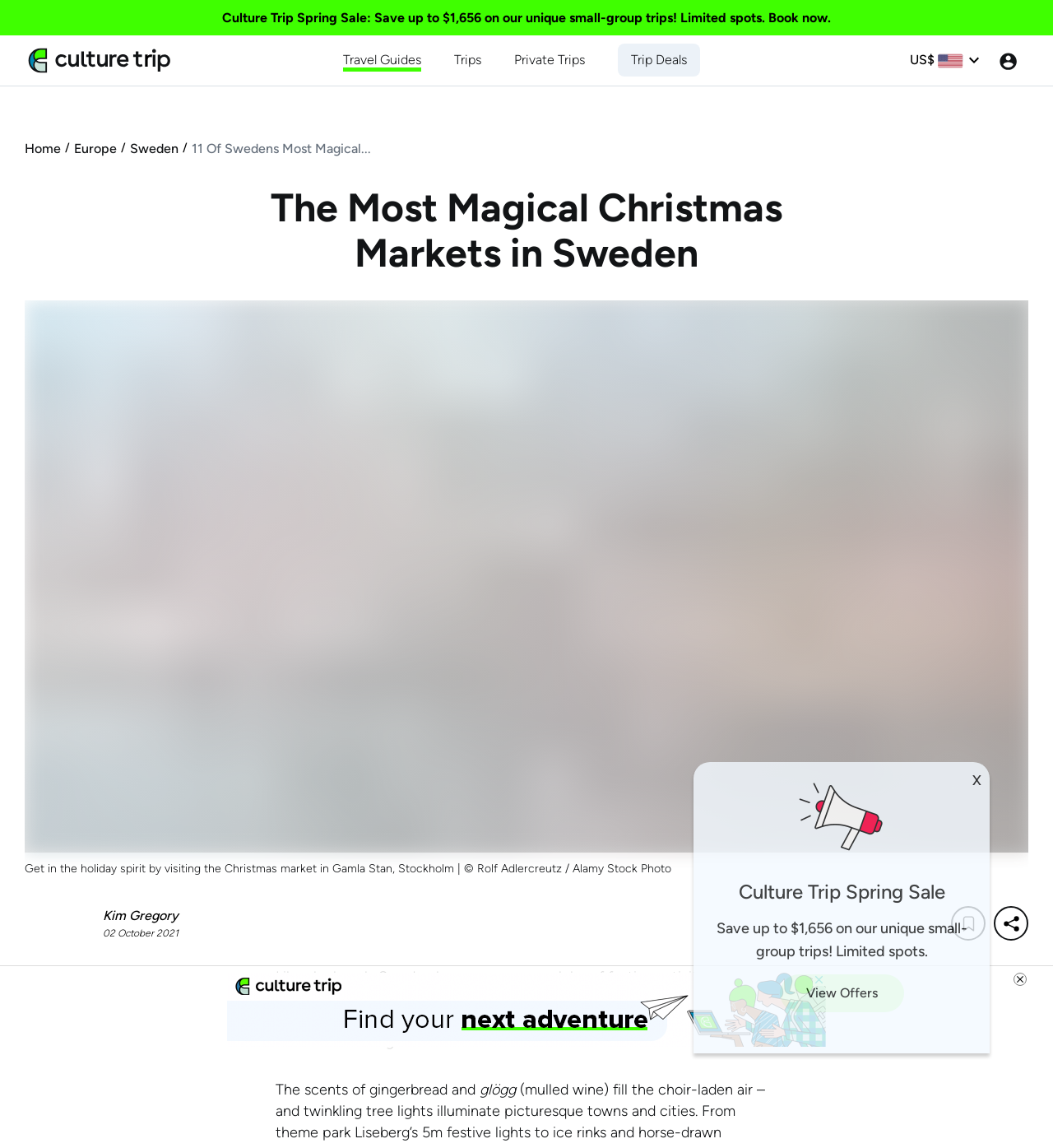Specify the bounding box coordinates of the area to click in order to follow the given instruction: "Go to August 2020."

None